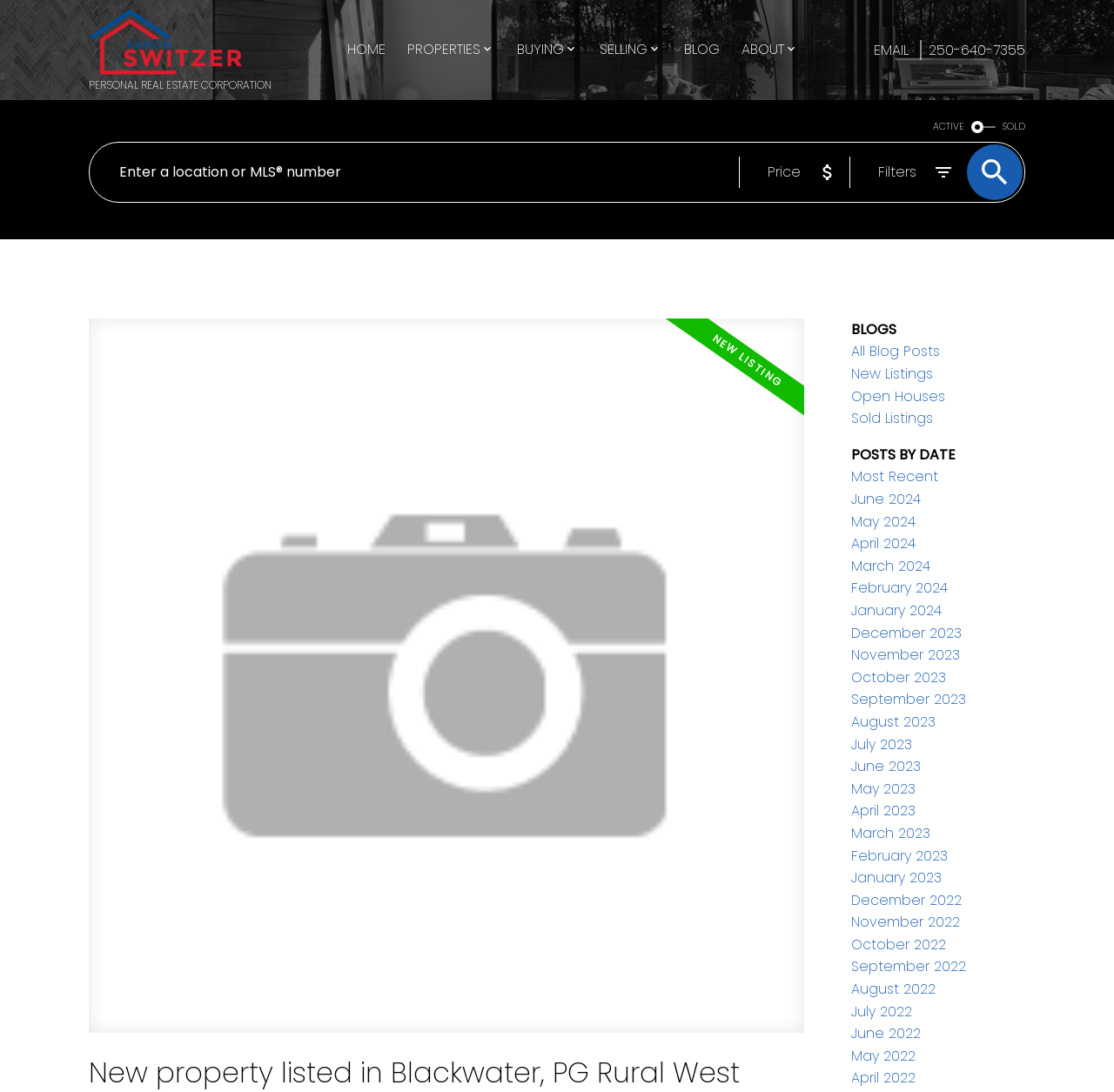Locate the bounding box of the UI element based on this description: "All Blog Posts". Provide four float numbers between 0 and 1 as [left, top, right, bottom].

[0.764, 0.313, 0.843, 0.331]